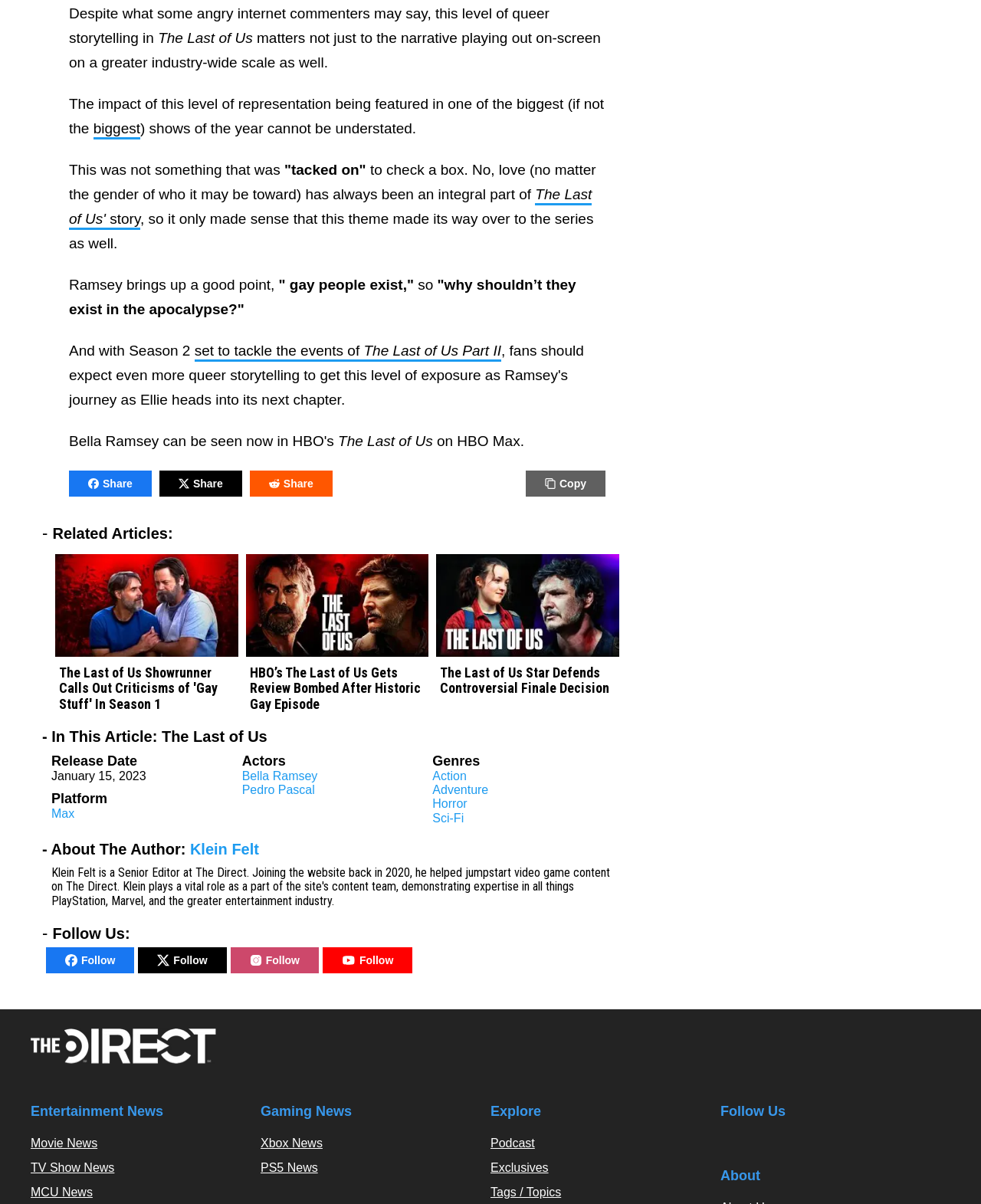What is the topic of the article?
Based on the image, give a concise answer in the form of a single word or short phrase.

The Last of Us